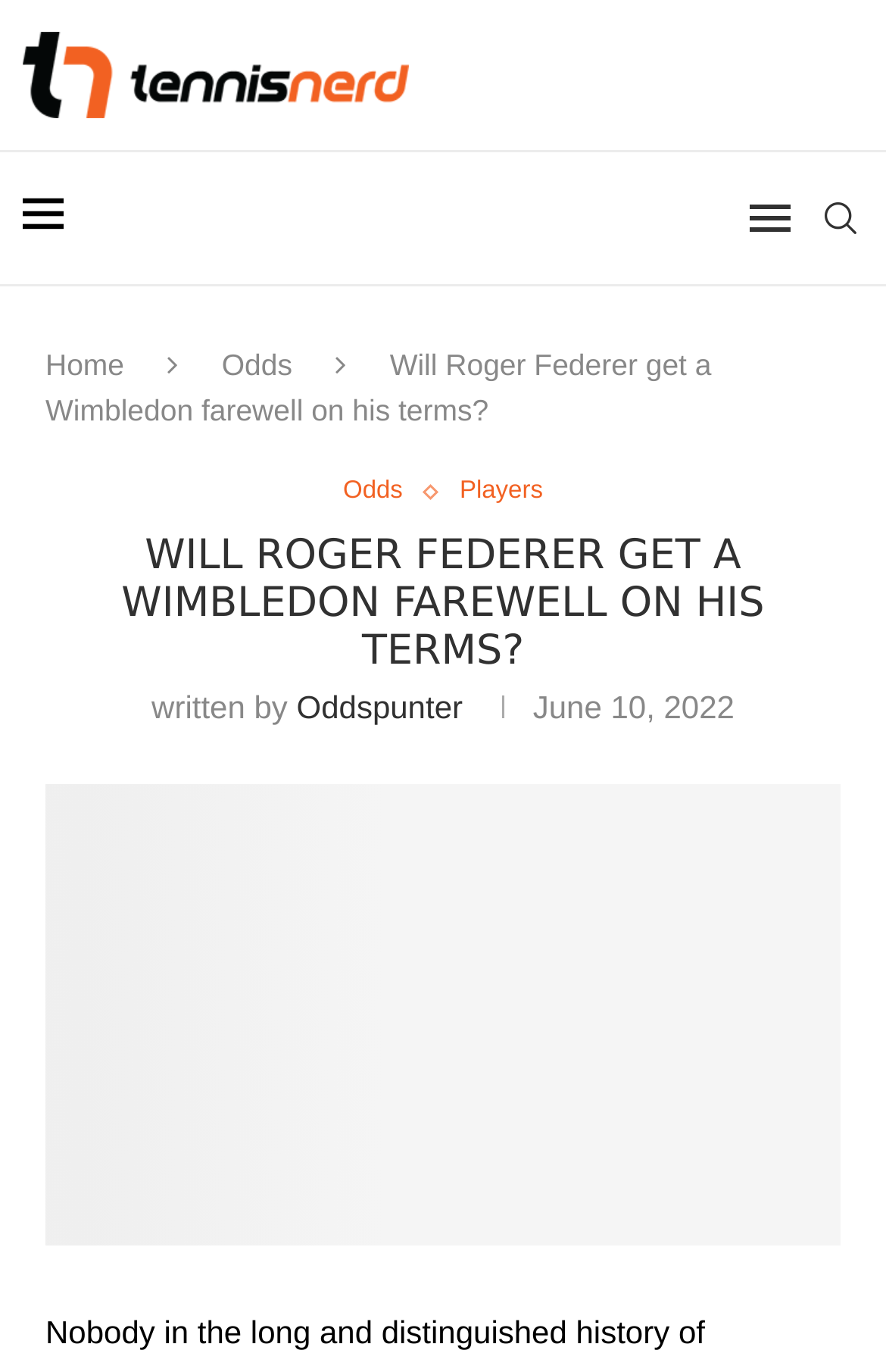Determine the bounding box coordinates for the area you should click to complete the following instruction: "go to Tennisnerd.net homepage".

[0.026, 0.023, 0.462, 0.086]